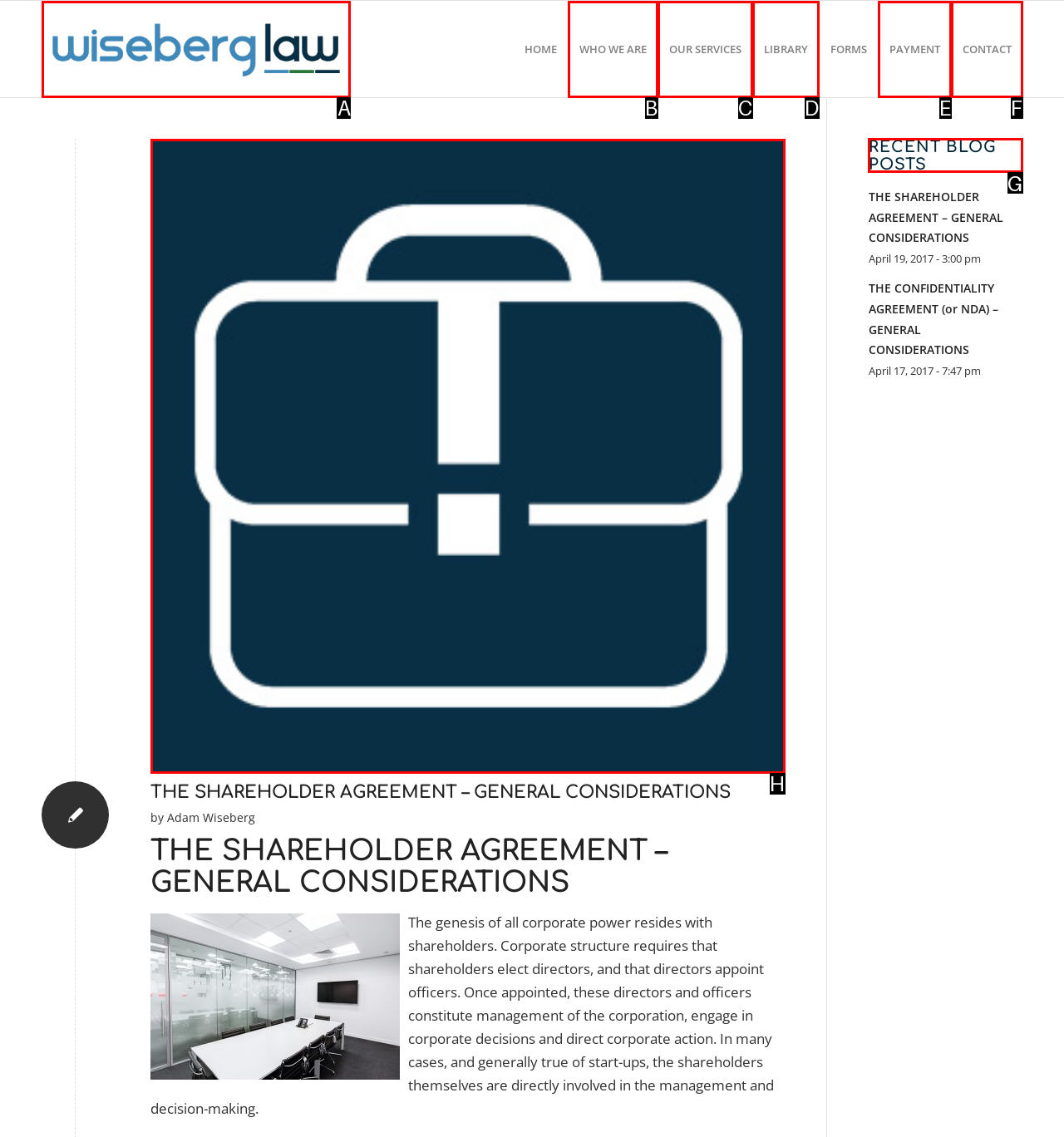To achieve the task: view recent blog posts, which HTML element do you need to click?
Respond with the letter of the correct option from the given choices.

G